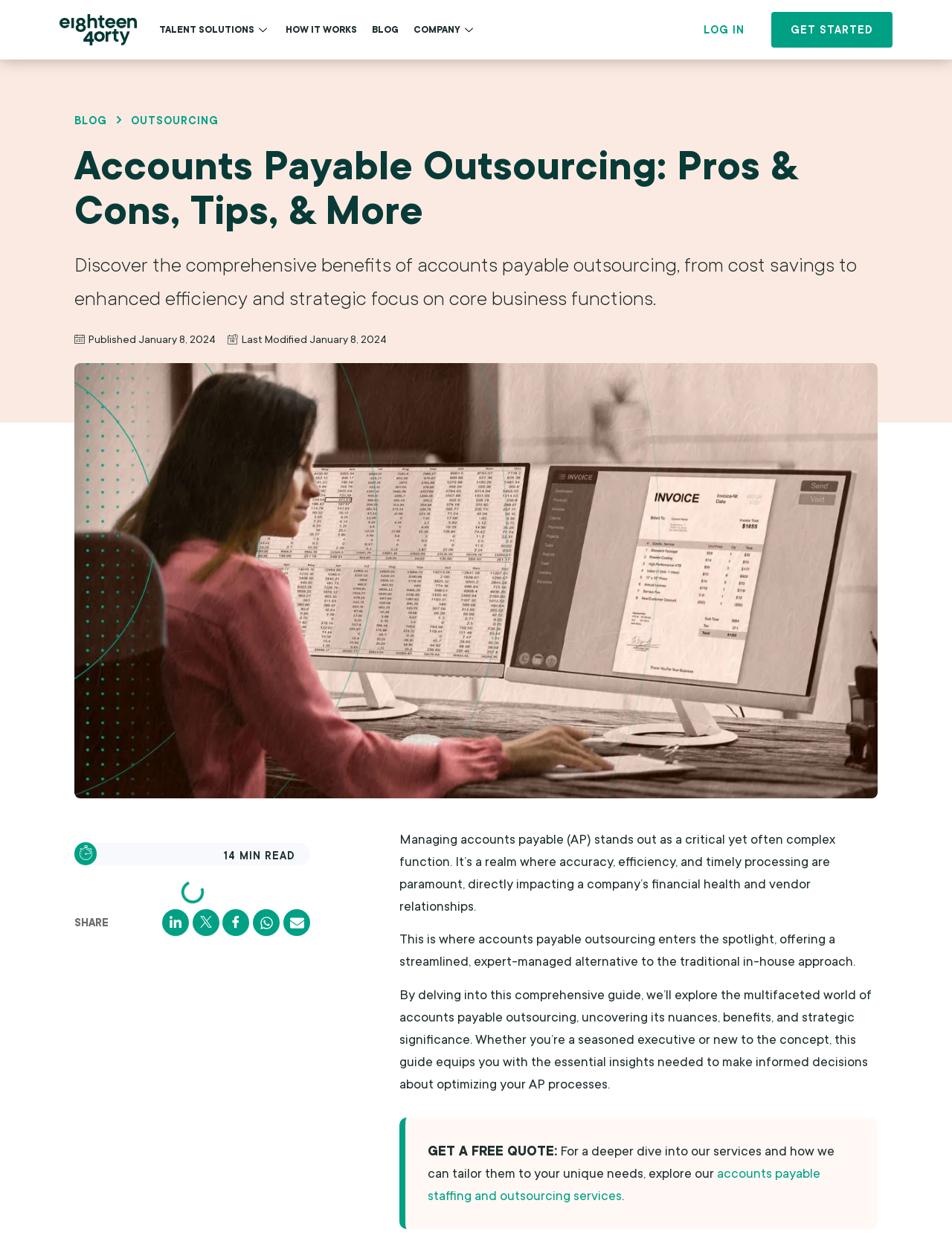Please provide a one-word or phrase answer to the question: 
What is the company name?

1840 & Company